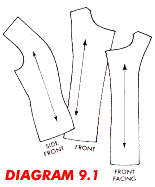Present an elaborate depiction of the scene captured in the image.

The image titled "DIAGRAM 9.1" features a set of sewing patterns, showcasing the side front and front views of apparel pieces. The diagrams illustrate the key sections of the garment with directional arrows indicating how to align them during the sewing process. The leftmost piece is labeled "SIDE FRONT," while the central and right patterns are marked "FRONT" and "FRONT FACING," respectively. This visual aid is essential for understanding garment construction, providing clear references for cutting and assembling fabric pieces accurately. The bold red text highlights the diagram number, emphasizing its place in a larger instructional context, possibly within a sewing or garment-making manual.